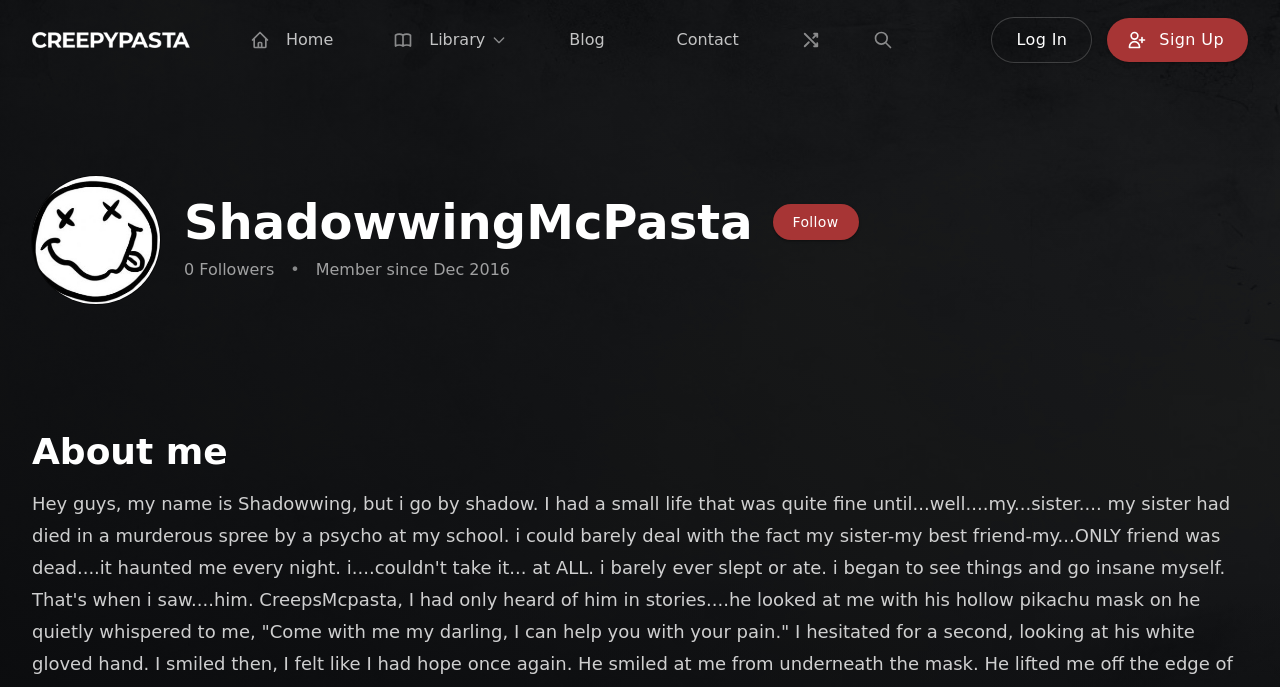Create a full and detailed caption for the entire webpage.

The webpage is about ShadowwingMcPasta, a creepypasta creator. At the top, there is a navigation bar with a Creepypasta logo on the left and a desktop navigation menu on the right. The menu has links to "Home", "Library", "Blog", "Contact", and "Random story". Below the navigation bar, there is a large section dedicated to the library, with a heading "BROWSE LIBRARY" and links to "New stories", "Top rated", and "Most viewed". 

To the right of the library section, there is a list of popular tags, including "#creepypasta", "#creatures", "#madness", and others. Below the popular tags, there is a section about ShadowwingMcPasta, with an avatar image, a heading with their name, and a link to "Follow" them. There is also some information about their followers and the date they became a member.

At the very top right, there are links to "Log In" and "Sign Up". On the bottom left, there is a heading "About me", which suggests that there may be a section about ShadowwingMcPasta's biography or background, but it is not immediately visible.